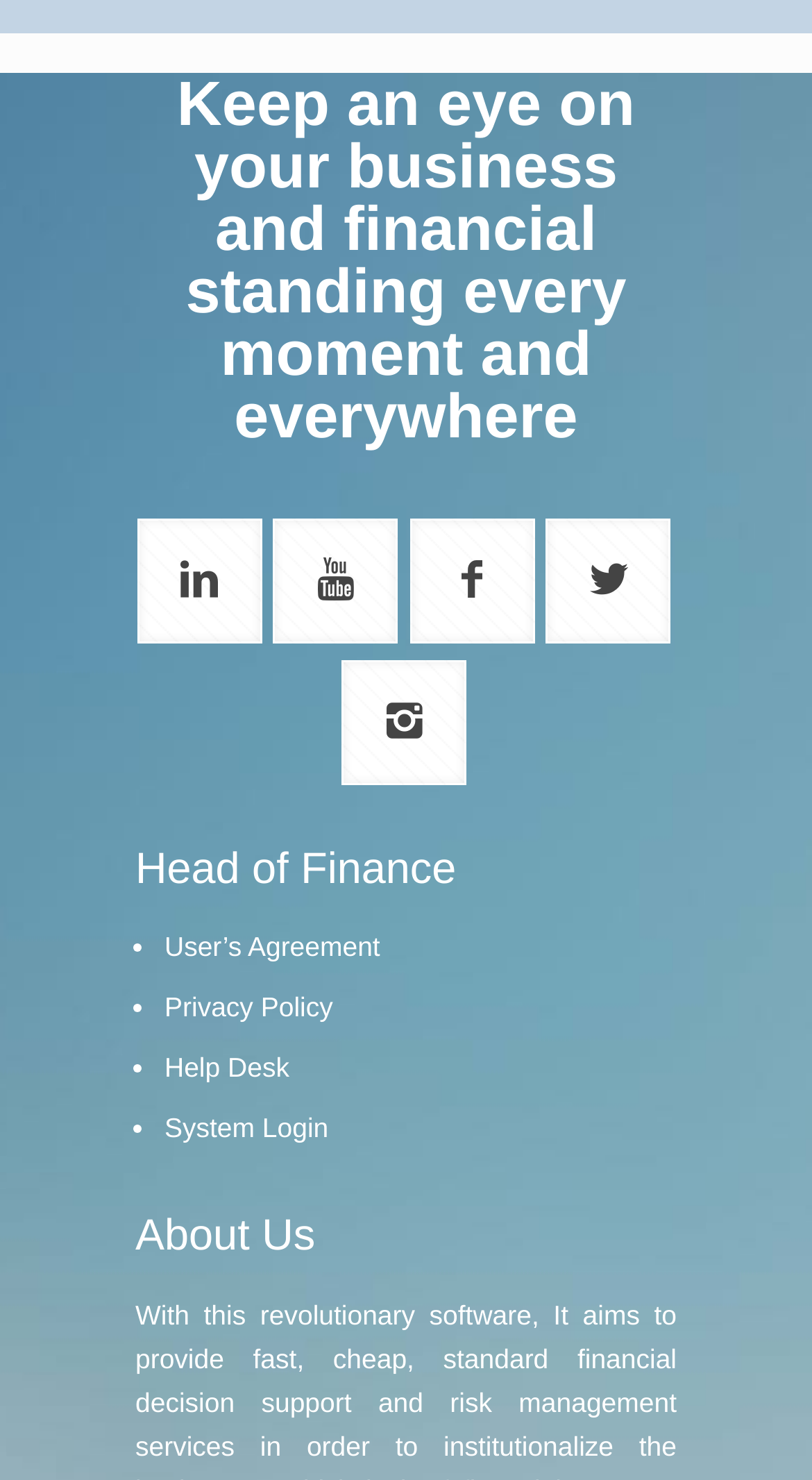From the screenshot, find the bounding box of the UI element matching this description: "User’s Agreement". Supply the bounding box coordinates in the form [left, top, right, bottom], each a float between 0 and 1.

[0.203, 0.629, 0.468, 0.65]